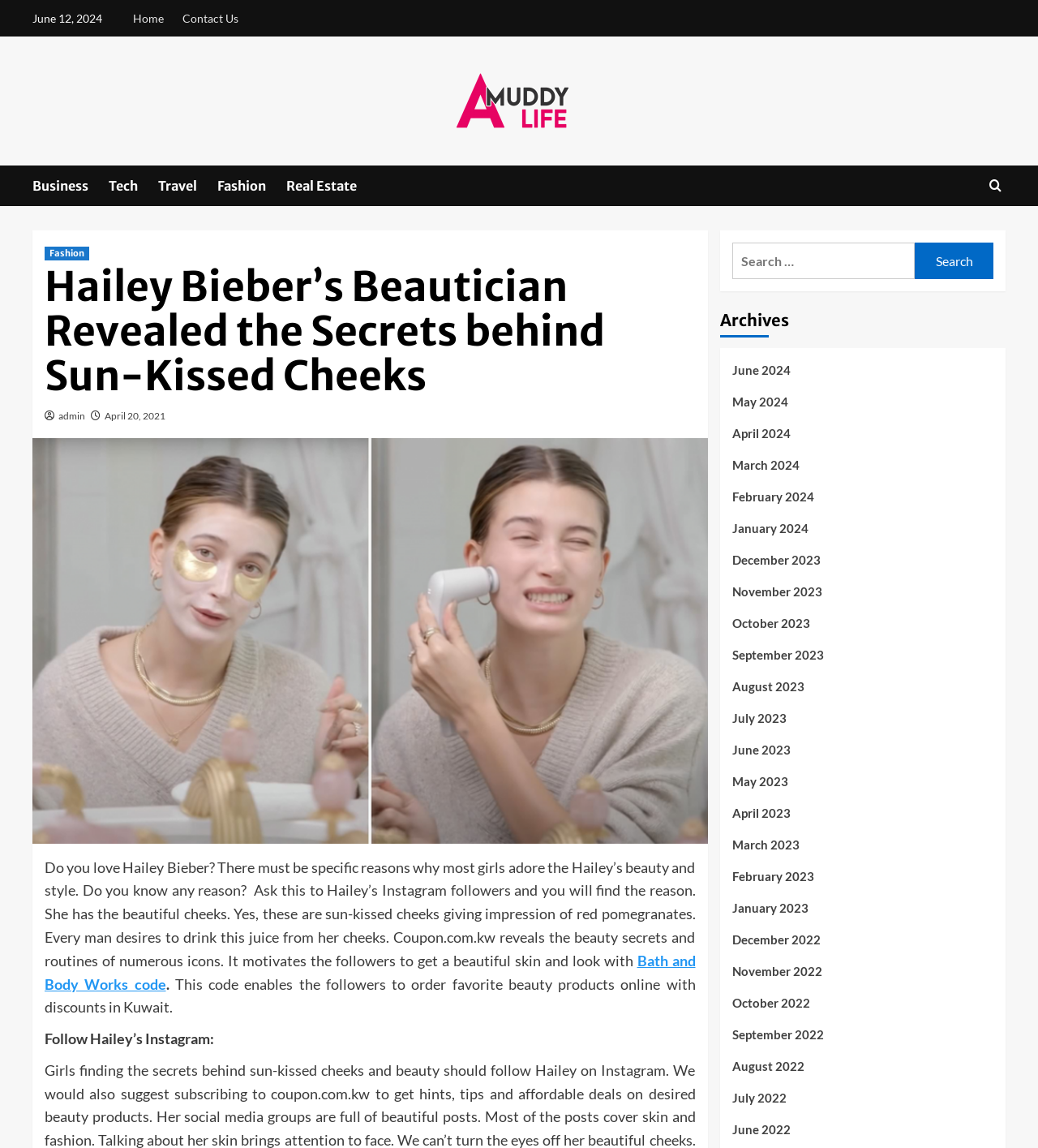Please provide a one-word or short phrase answer to the question:
What is the date of the article?

April 20, 2021